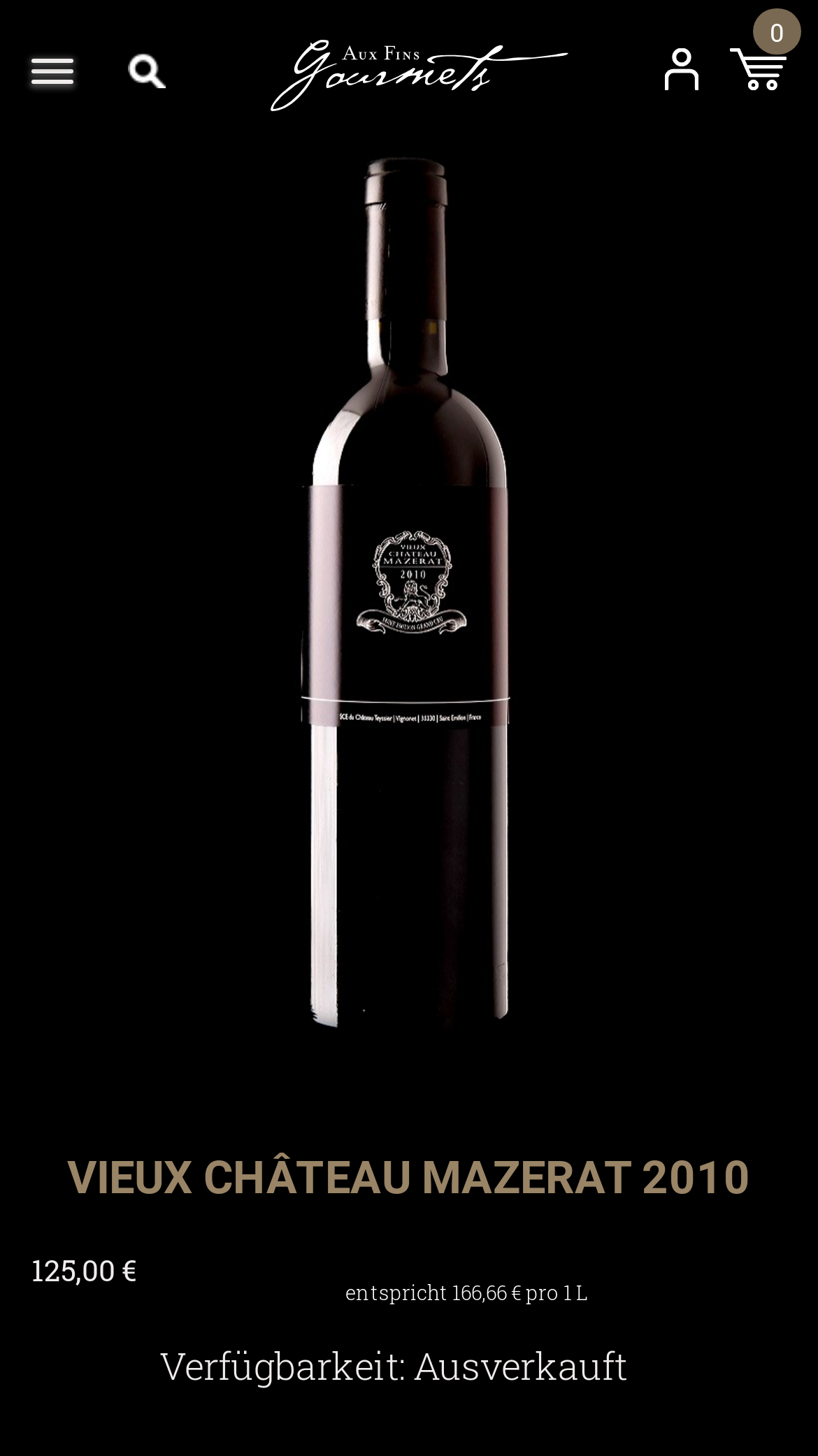What is the equivalent price of Vieux Château Mazerat 2010 per liter?
From the image, provide a succinct answer in one word or a short phrase.

166,66 €